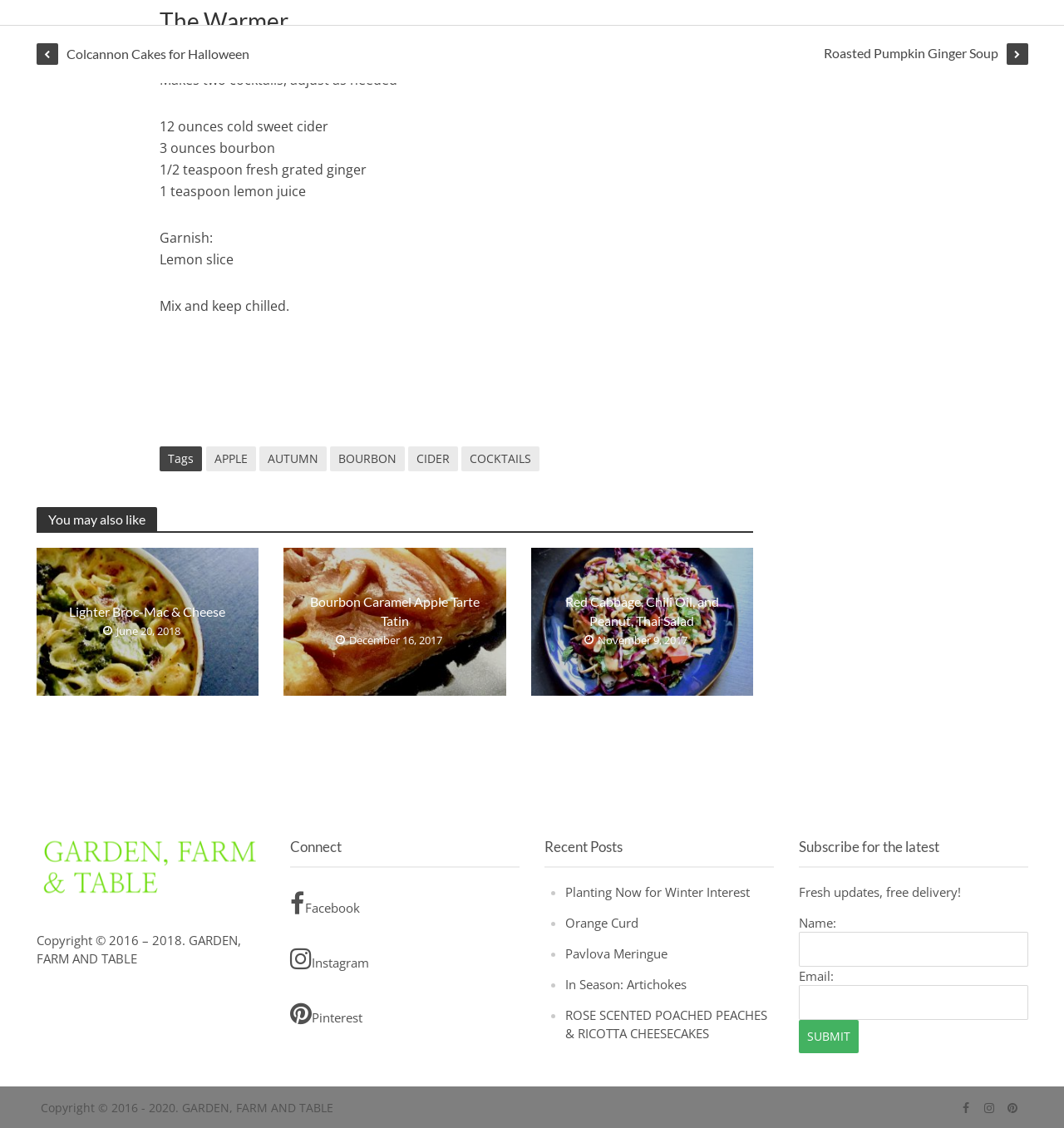Identify the bounding box coordinates of the element that should be clicked to fulfill this task: "Read the 'Lighter Broc-Mac & Cheese' article". The coordinates should be provided as four float numbers between 0 and 1, i.e., [left, top, right, bottom].

[0.034, 0.542, 0.243, 0.558]